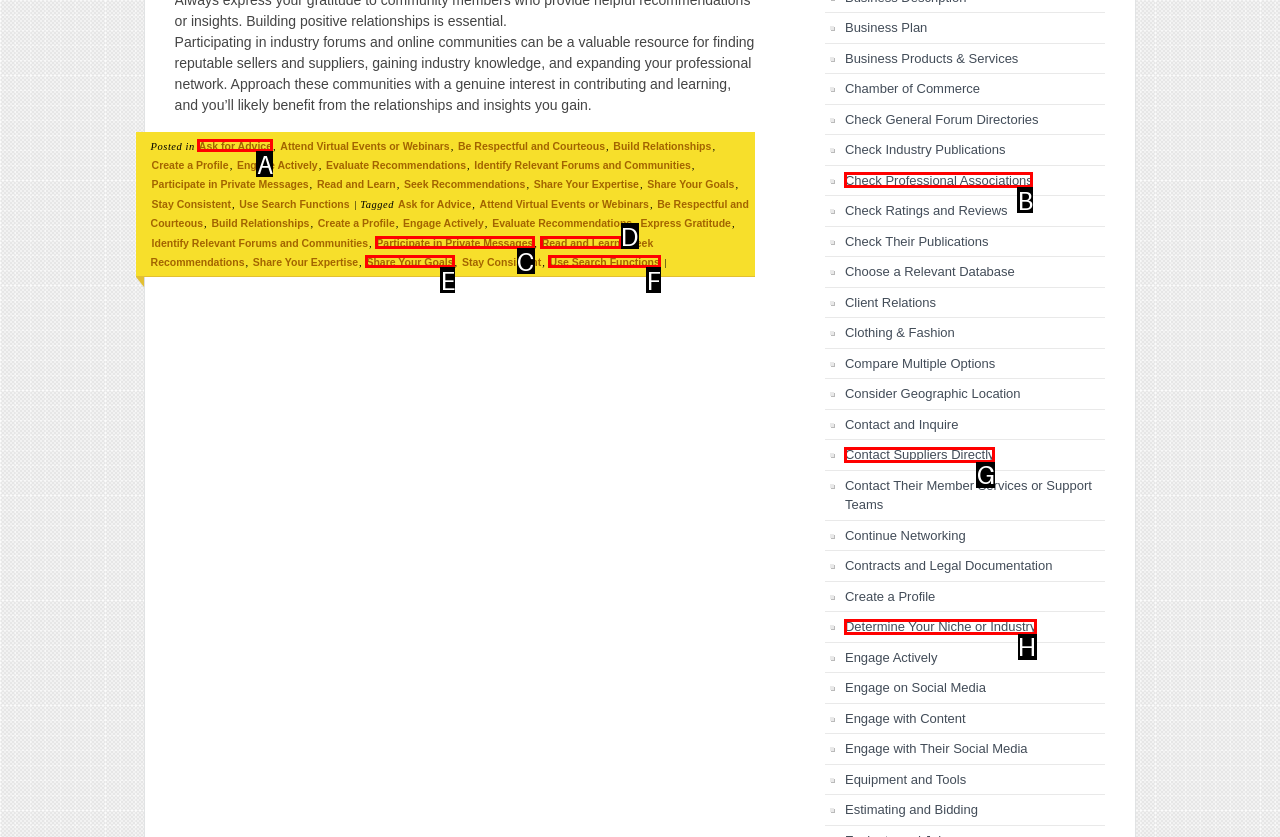Identify the HTML element that matches the description: Check Professional Associations. Provide the letter of the correct option from the choices.

B